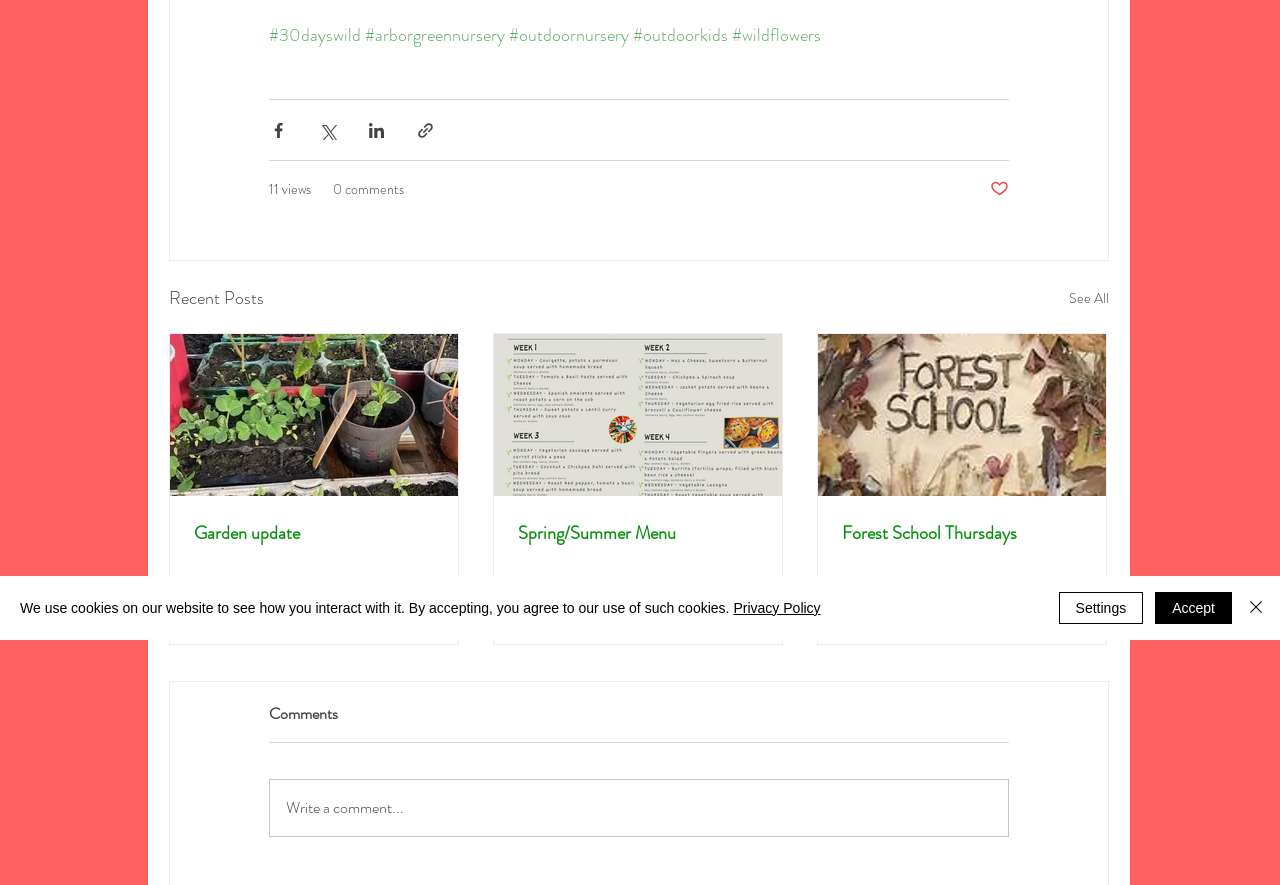For the element described, predict the bounding box coordinates as (top-left x, top-left y, bottom-right x, bottom-right y). All values should be between 0 and 1. Element description: parent_node: Forest School Thursdays

[0.639, 0.377, 0.864, 0.56]